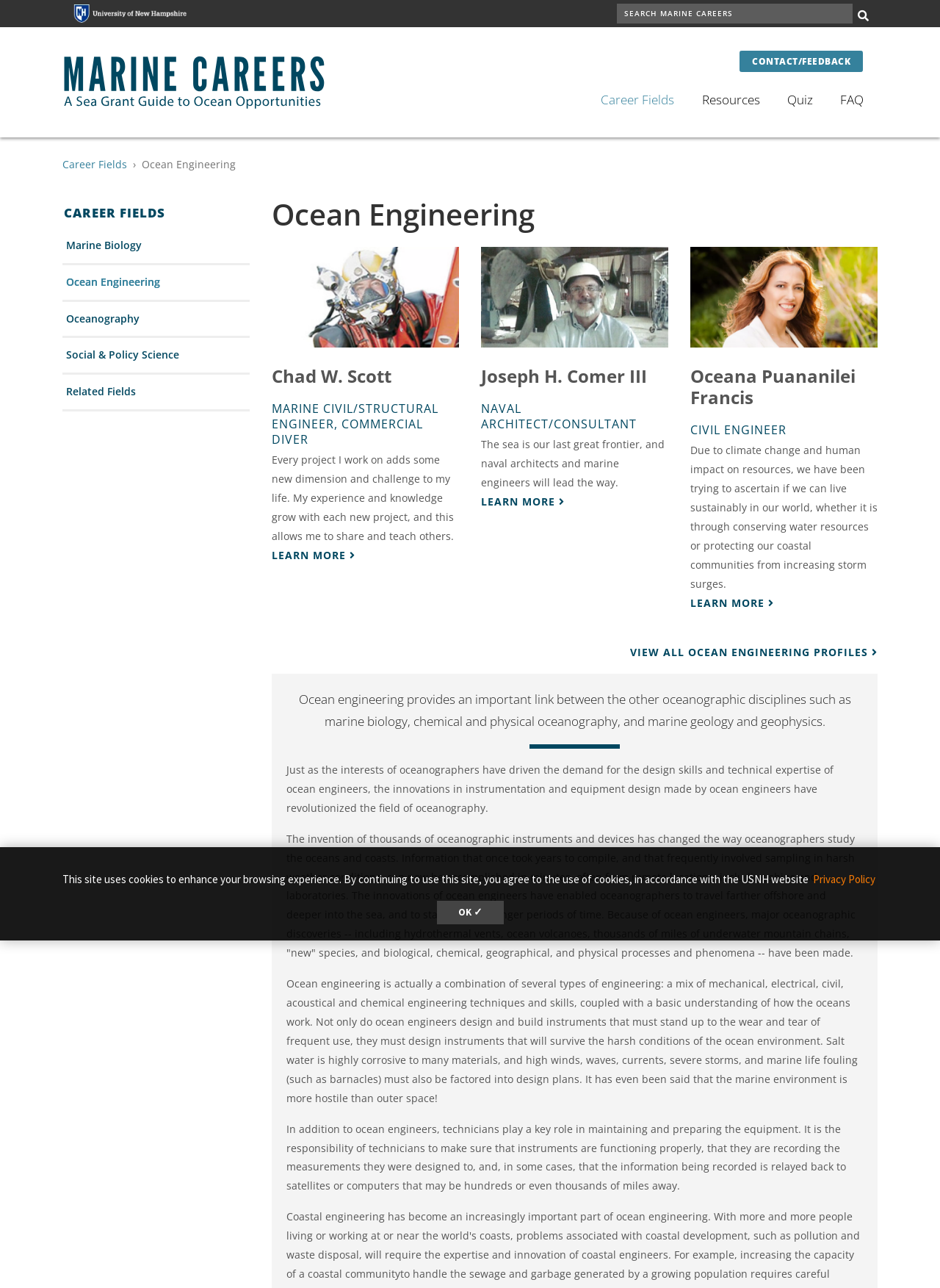What is the name of the third person profiled?
Answer the question with a detailed explanation, including all necessary information.

I found a series of link elements with text descriptions of people, including 'Chad Scott', 'Joseph Comer III', and 'Oceana Puananilei Francis'. This suggests that Oceana Puananilei Francis is the third person profiled.